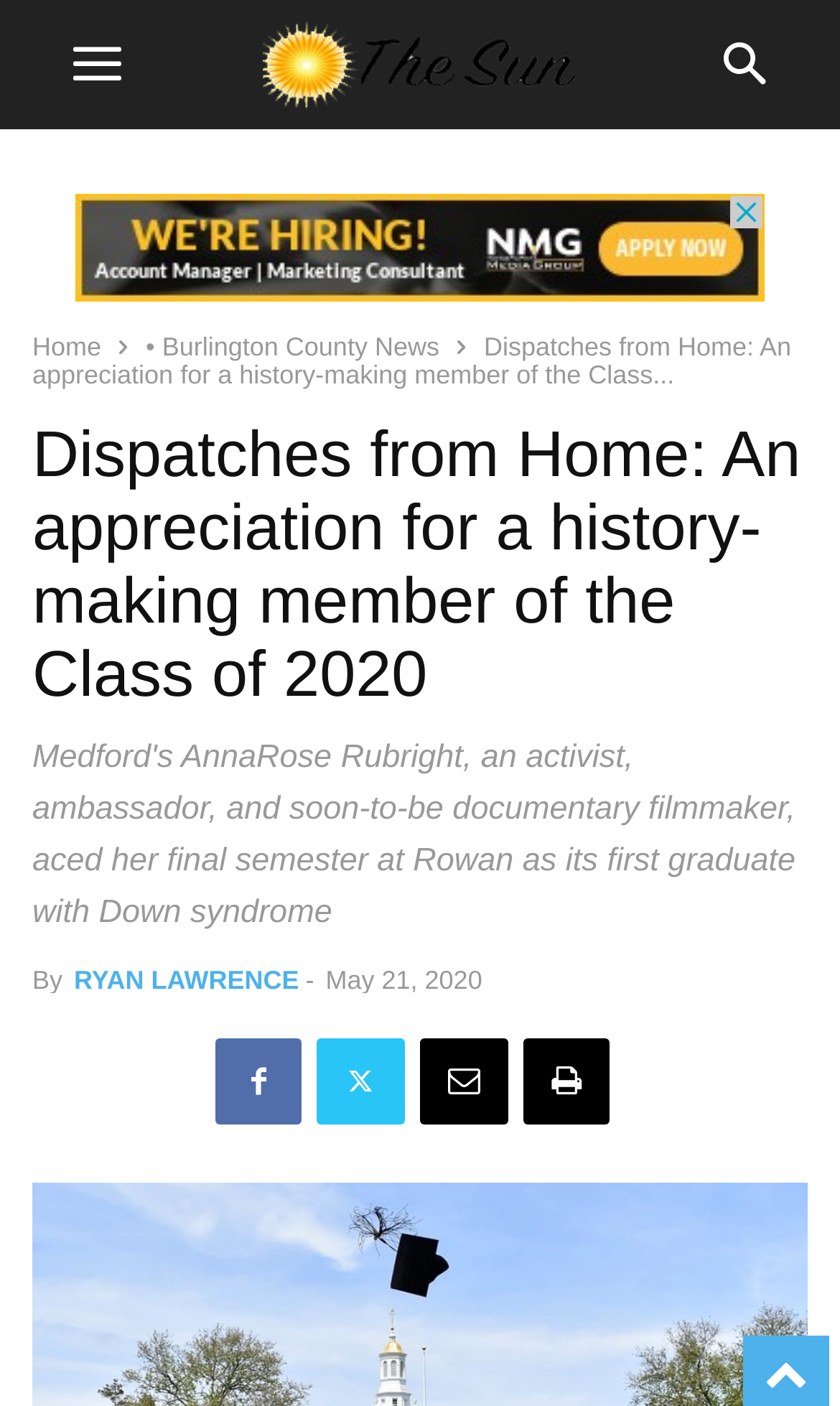How many social media links are available?
Refer to the image and answer the question using a single word or phrase.

4